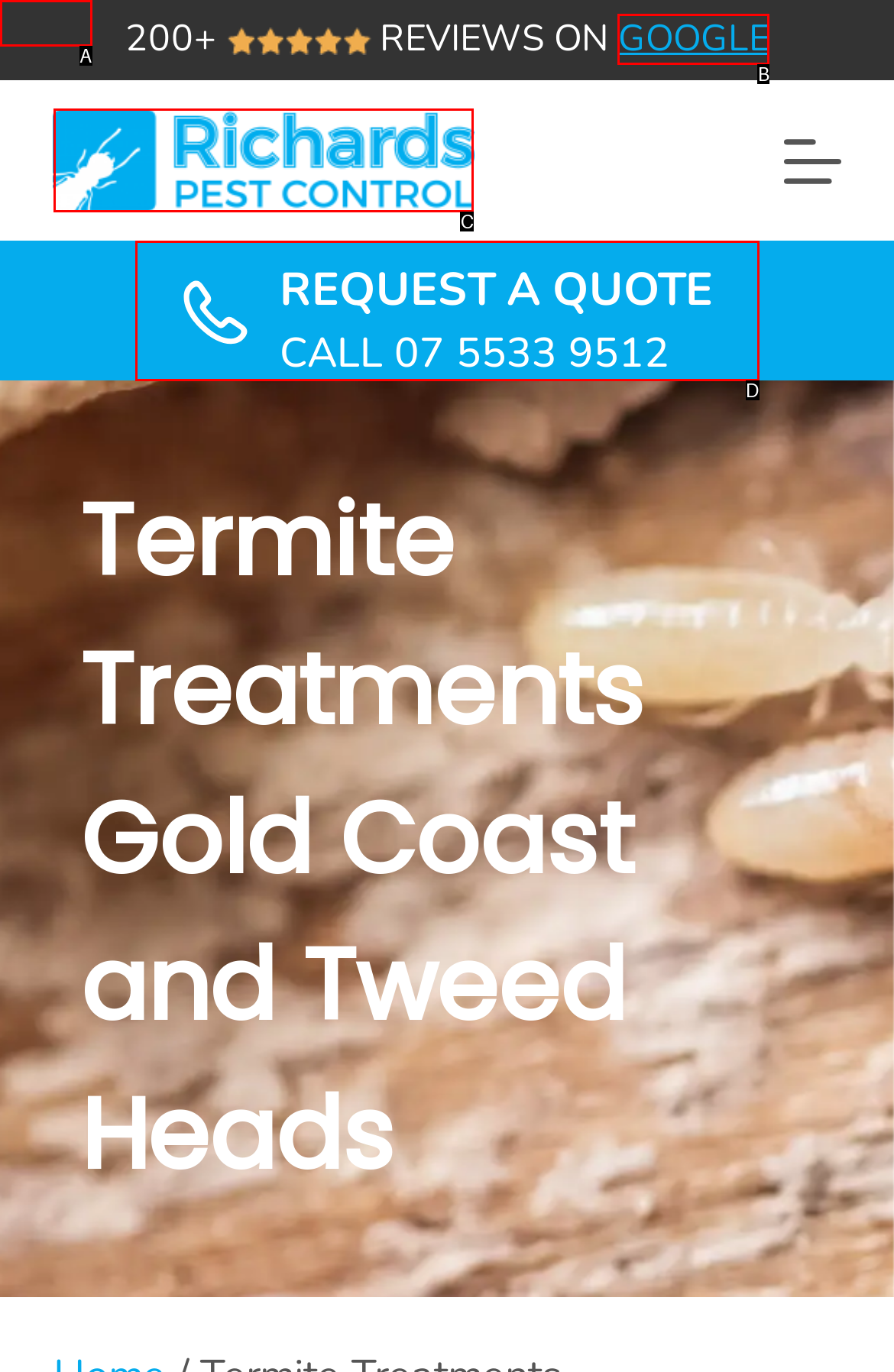Given the element description: alt="Richards Pest Control"
Pick the letter of the correct option from the list.

C